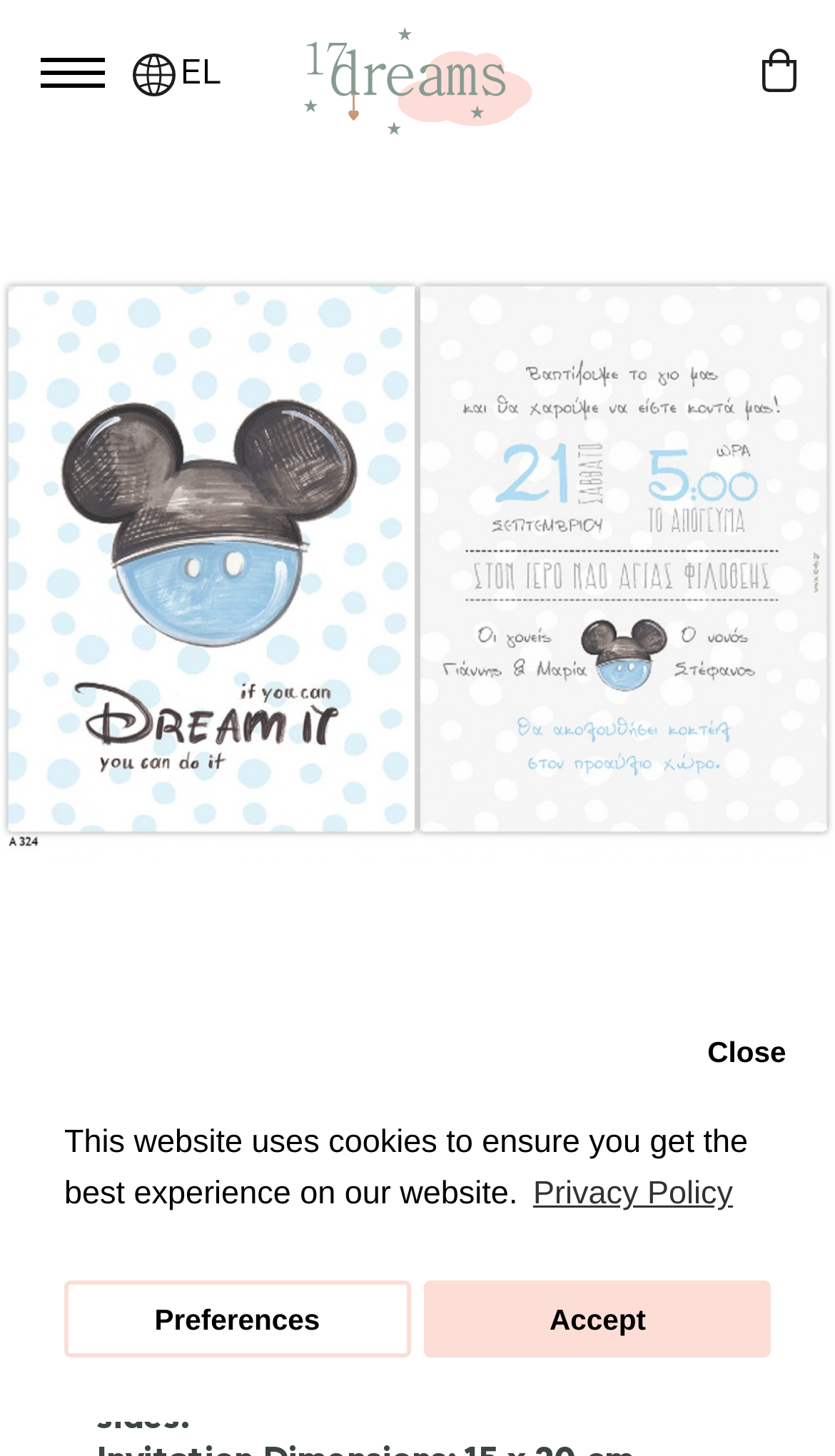Indicate the bounding box coordinates of the element that needs to be clicked to satisfy the following instruction: "Explore the Quiver Tree Forest". The coordinates should be four float numbers between 0 and 1, i.e., [left, top, right, bottom].

None